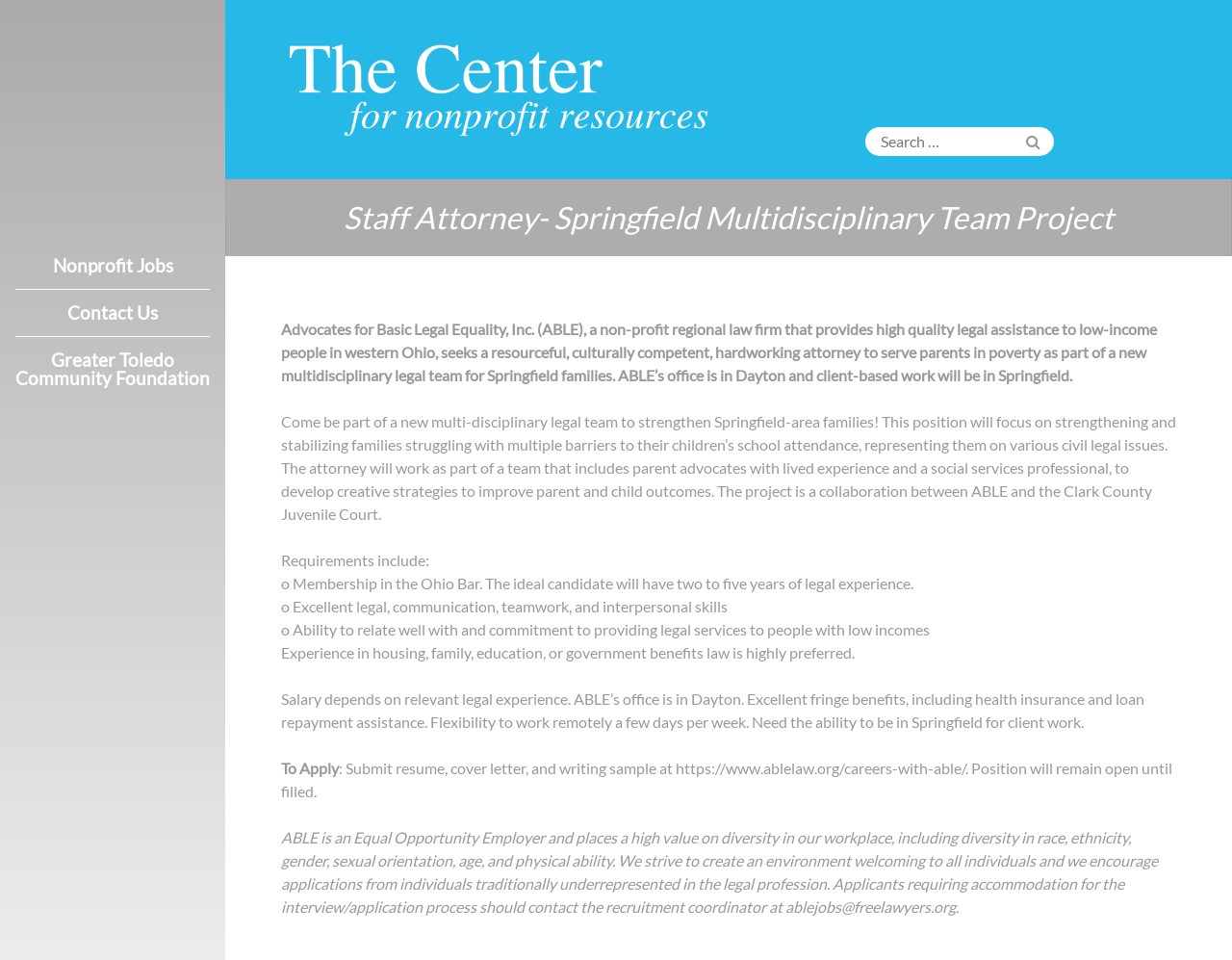Generate an in-depth caption that captures all aspects of the webpage.

This webpage is about a job posting for a Staff Attorney position at Advocates for Basic Legal Equality, Inc. (ABLE), a non-profit regional law firm. The page is divided into several sections, with a header at the top containing links to various parts of the website, including "Home", "Blog", "Getting Help", and others.

Below the header, there is a main section that takes up most of the page. This section is divided into two parts: a heading and an article. The heading displays the job title "Staff Attorney- Springfield Multidisciplinary Team Project" in a large font. The article section contains a detailed job description, including the job responsibilities, requirements, and benefits.

The job description is divided into several paragraphs, with each paragraph describing a different aspect of the job. The text is written in a formal tone and provides specific details about the job, including the type of legal experience required, the skills needed, and the benefits offered.

On the right side of the page, there is a search bar with a button labeled with a magnifying glass icon. Above the search bar, there are several links to other parts of the website, including "Nonprofit Jobs", "Contact Us", and "The Center for Nonprofit Resources". There is also an image of "The Center for Nonprofit Resources" logo above the links.

Overall, the webpage is well-organized and easy to navigate, with clear headings and concise text that provides all the necessary information about the job posting.